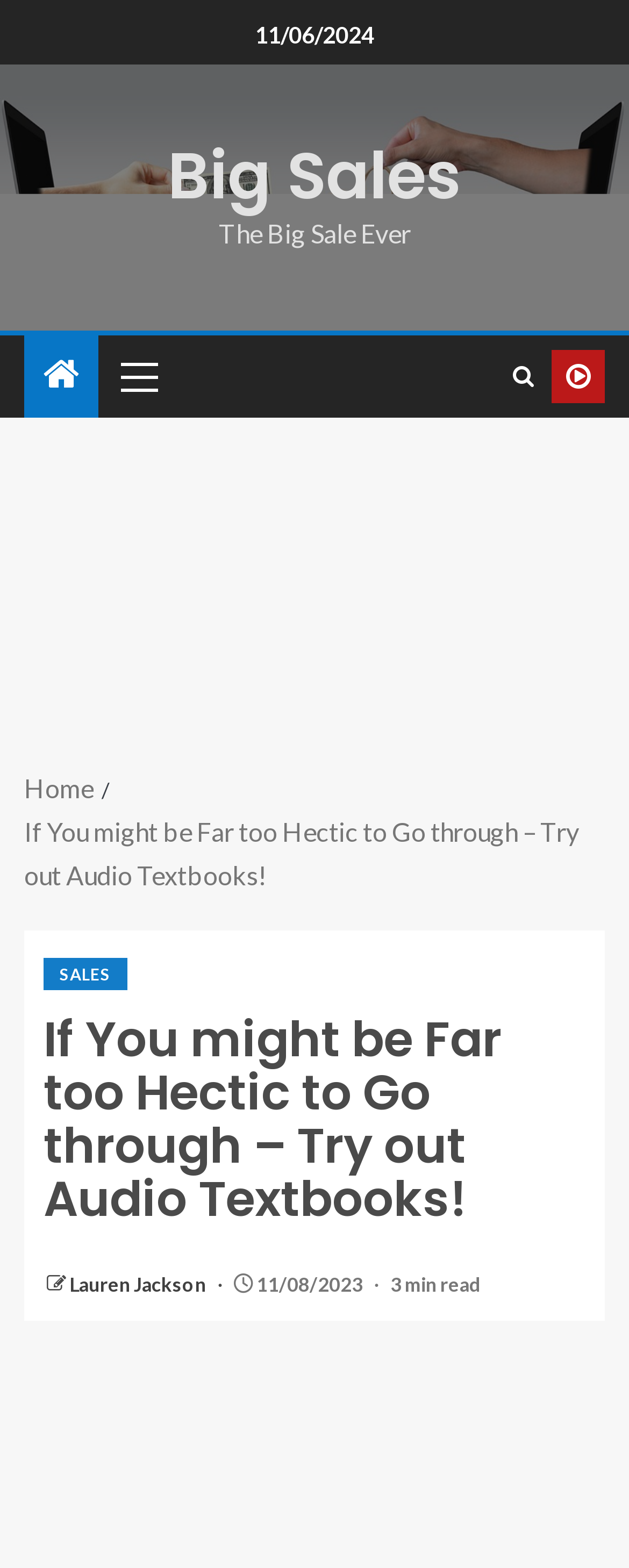Extract the bounding box coordinates for the UI element described as: "Watch Online".

[0.877, 0.223, 0.962, 0.257]